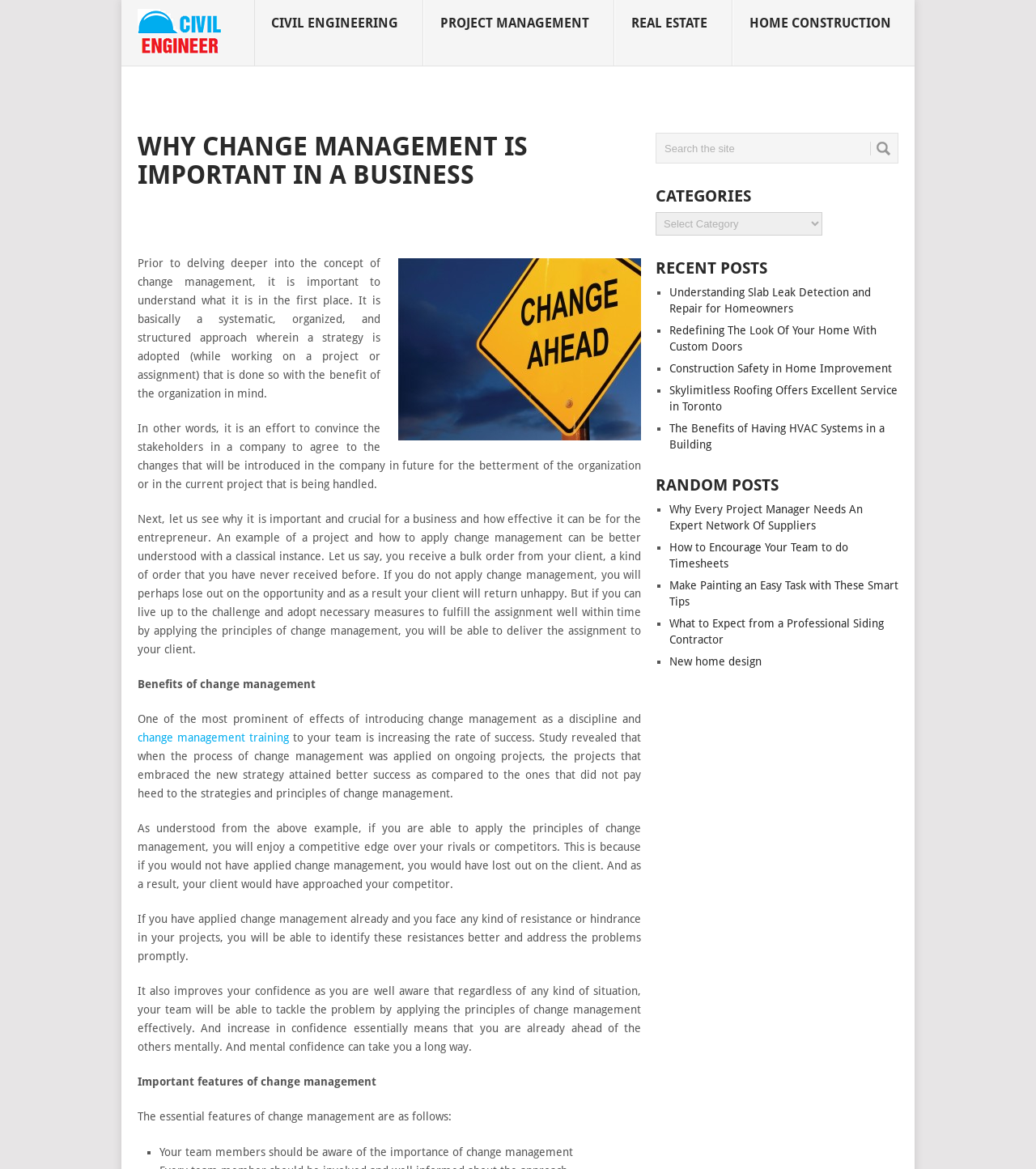What is the purpose of applying change management?
Ensure your answer is thorough and detailed.

According to the webpage, applying change management increases the rate of success in projects. It helps in adopting necessary measures to fulfill assignments well within time, which leads to better success as compared to not applying change management.